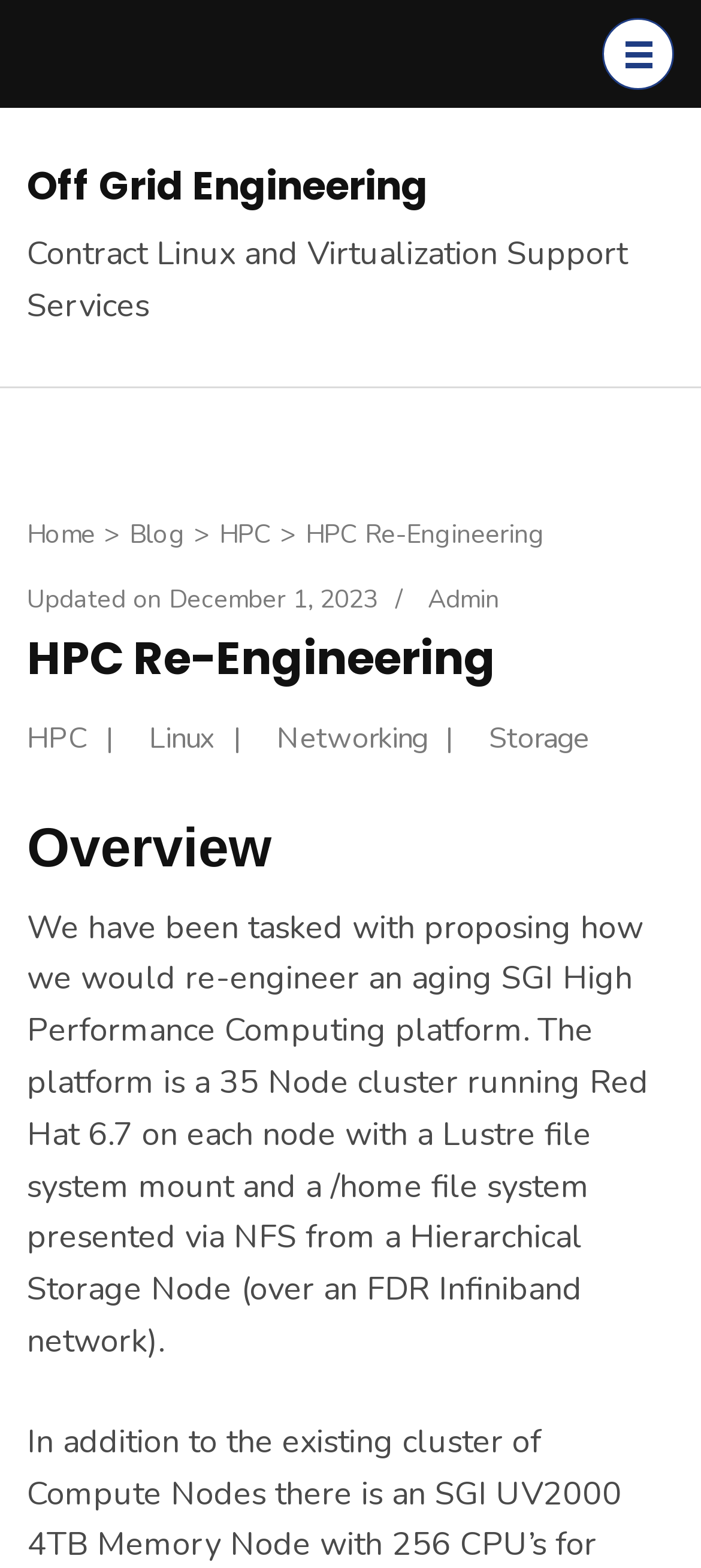Find the bounding box coordinates of the area that needs to be clicked in order to achieve the following instruction: "Read more". The coordinates should be specified as four float numbers between 0 and 1, i.e., [left, top, right, bottom].

None